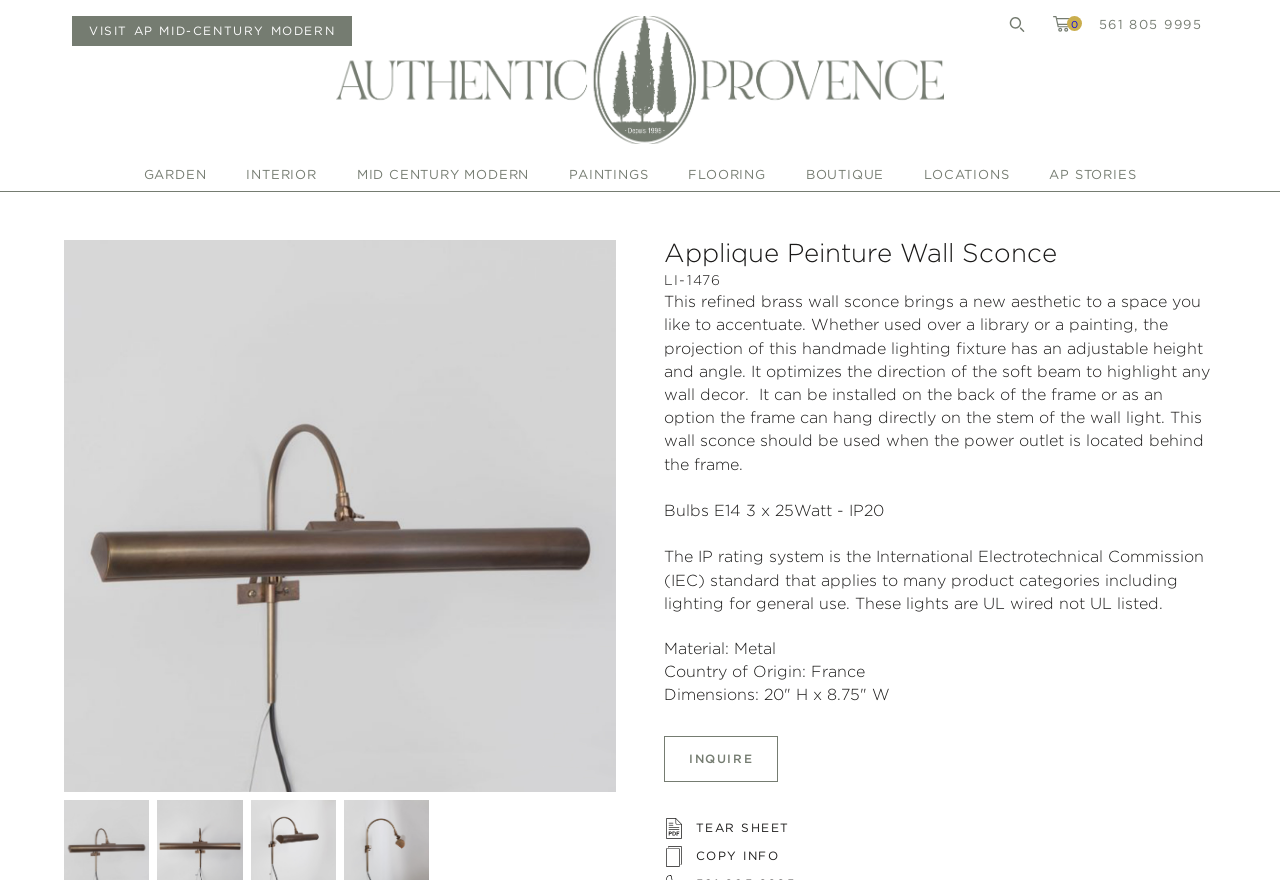What is the country of origin of the wall sconce?
Analyze the screenshot and provide a detailed answer to the question.

I found the answer by looking at the product description section, where it says 'Country of Origin: France'.